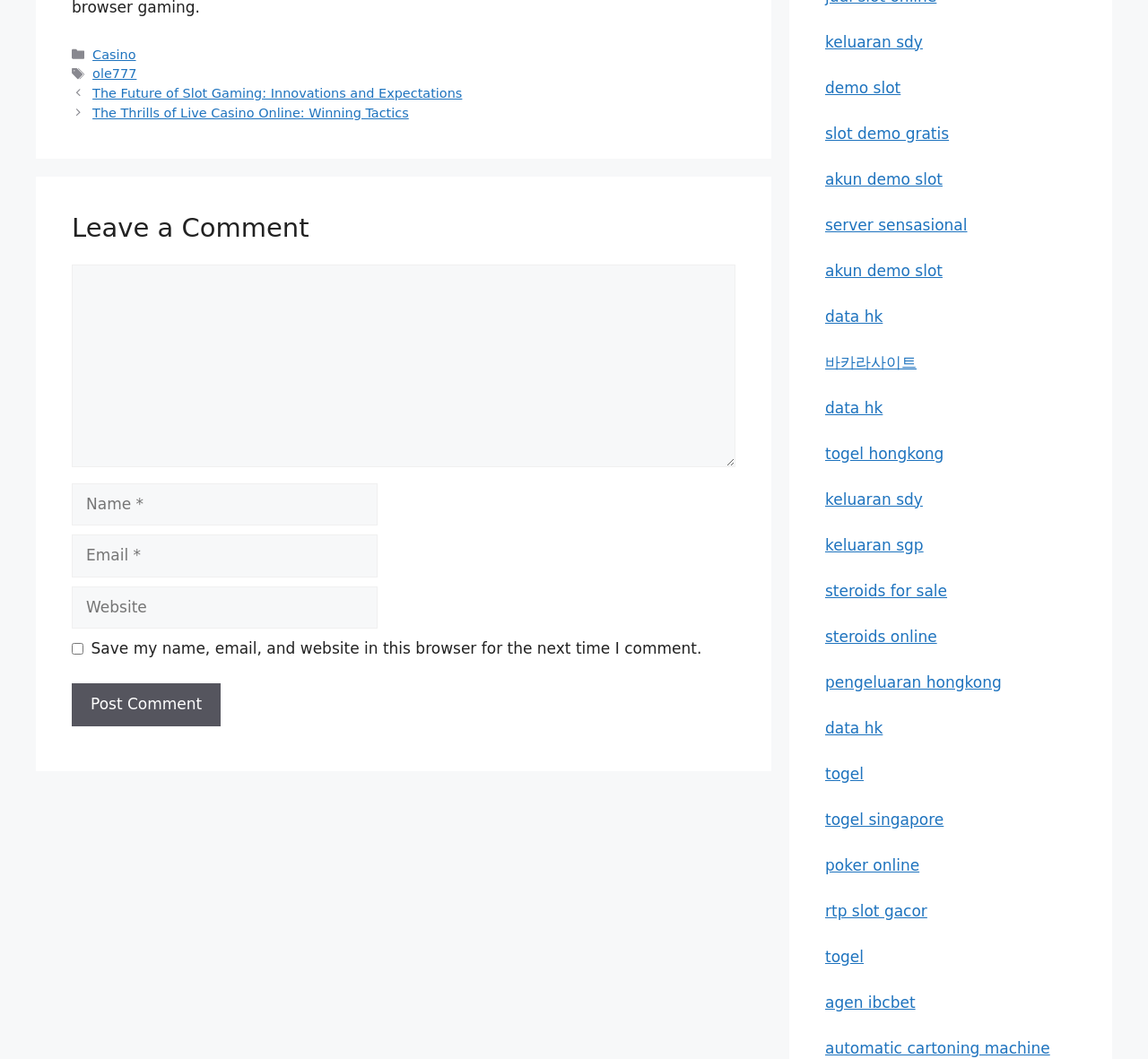Using the webpage screenshot, find the UI element described by akun demo slot. Provide the bounding box coordinates in the format (top-left x, top-left y, bottom-right x, bottom-right y), ensuring all values are floating point numbers between 0 and 1.

[0.719, 0.16, 0.821, 0.177]